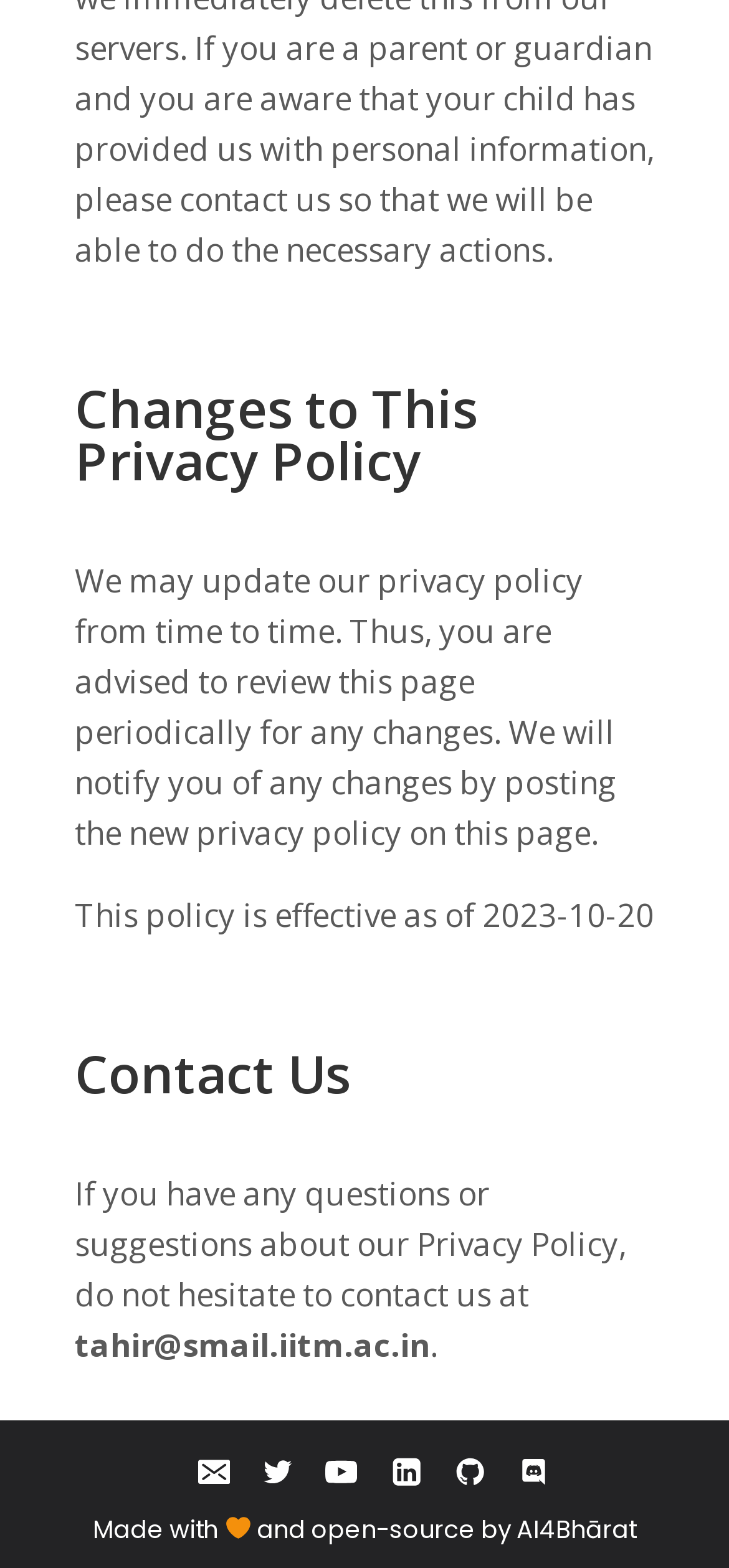How many social media links are provided?
Craft a detailed and extensive response to the question.

The webpage provides links to five social media platforms, namely Email, Twitter, YouTube, Linkedin, and GitHub, which can be found at the bottom of the webpage.